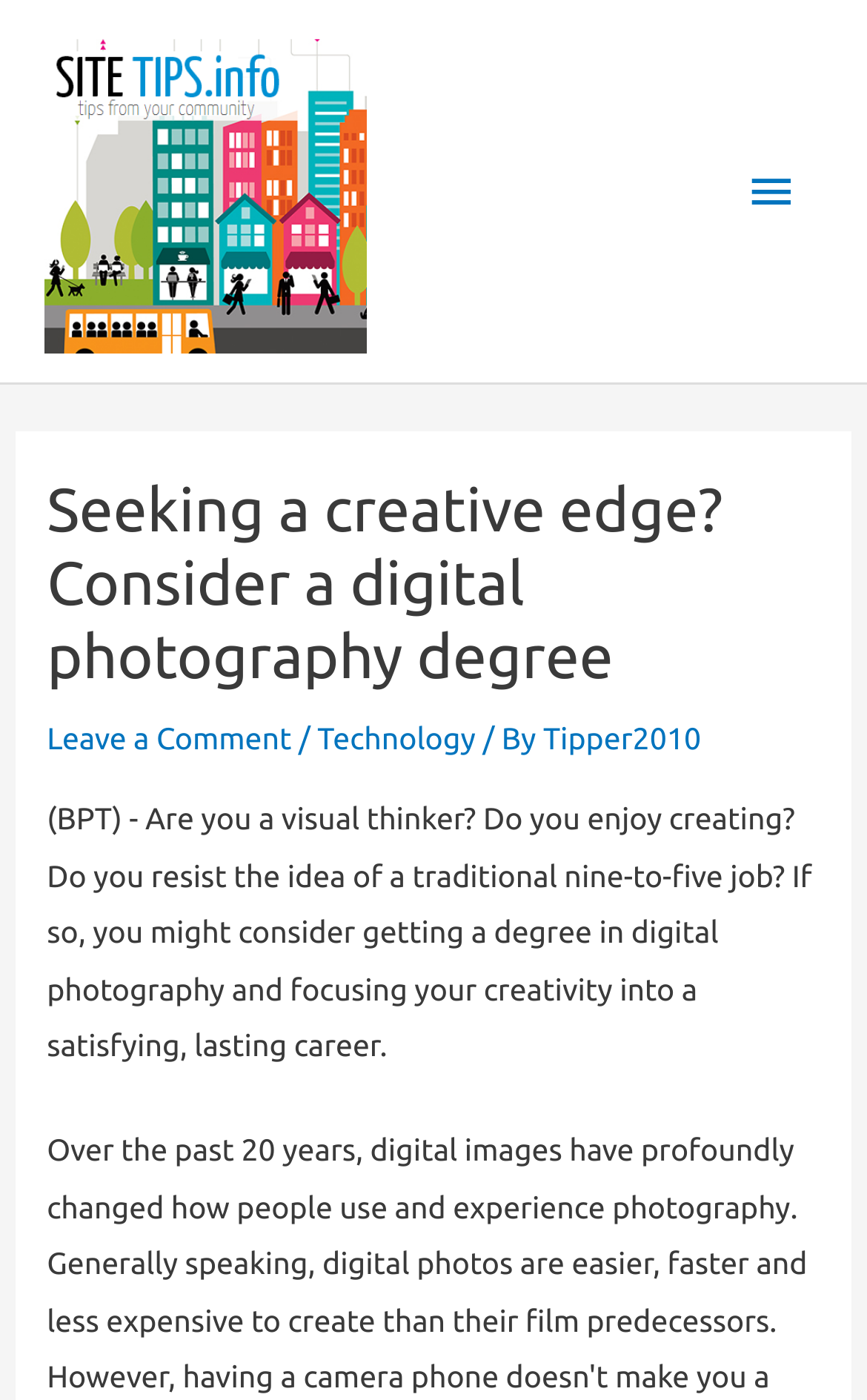What is the category of the article?
Refer to the image and provide a detailed answer to the question.

I determined the category of the article by looking at the link element with the text 'Technology', which suggests that the article belongs to the technology category.